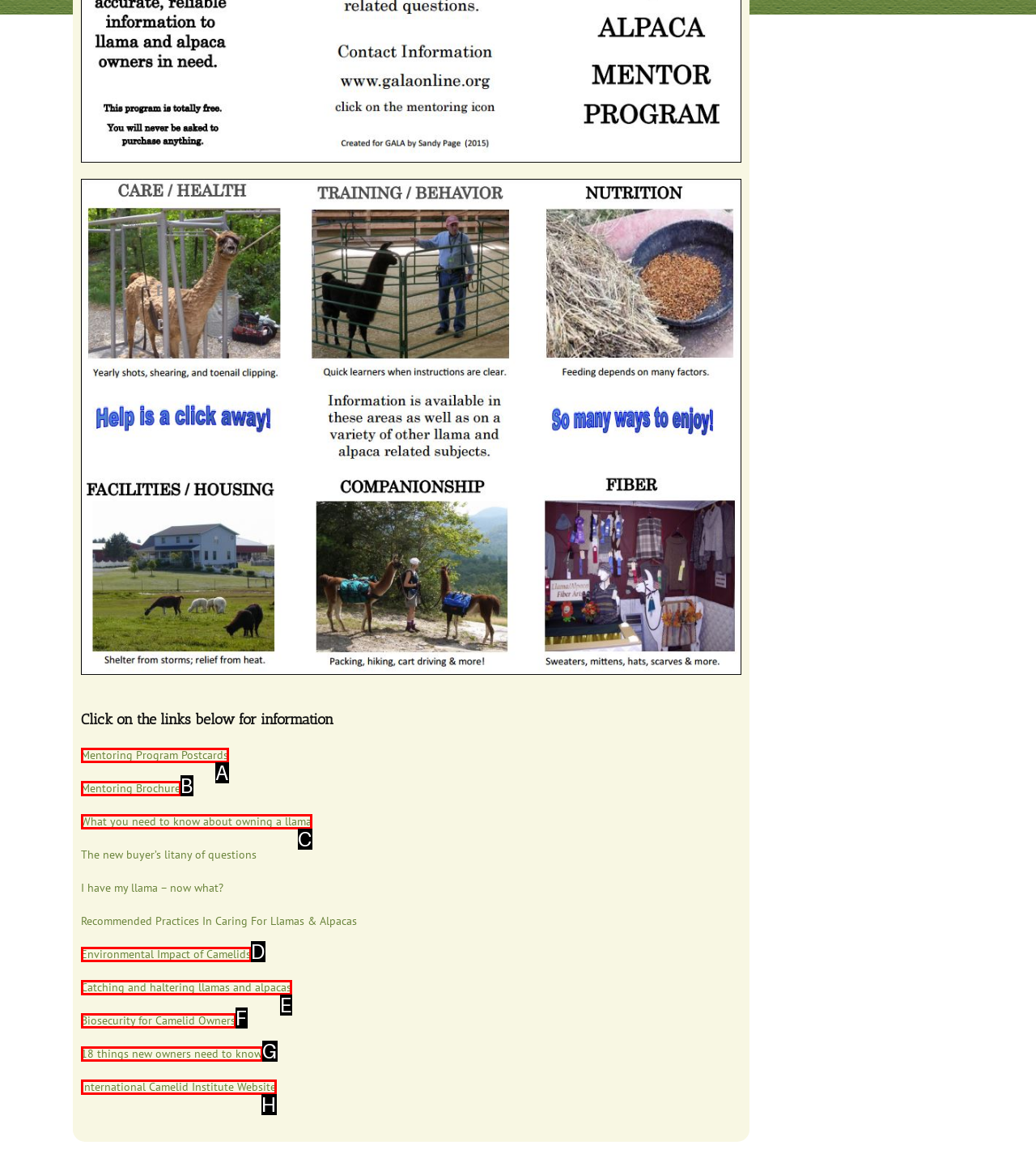Based on the description: International Camelid Institute Website, select the HTML element that best fits. Reply with the letter of the correct choice from the options given.

H